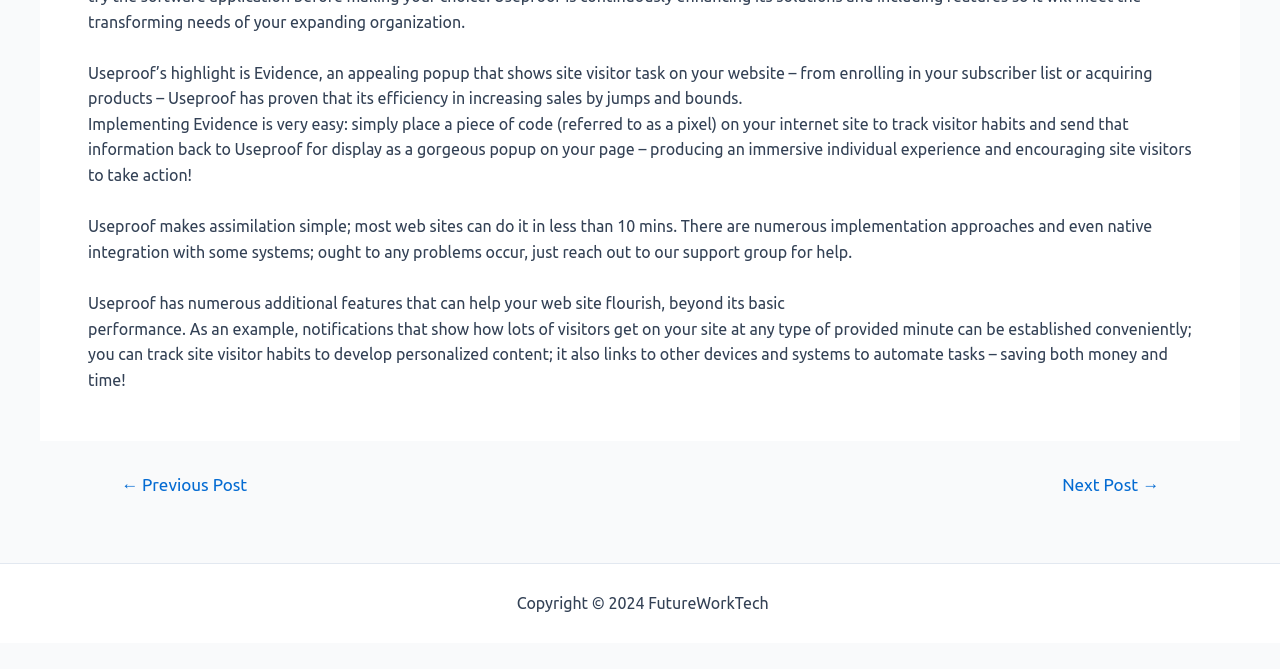Predict the bounding box for the UI component with the following description: "Next Post →".

[0.81, 0.712, 0.926, 0.738]